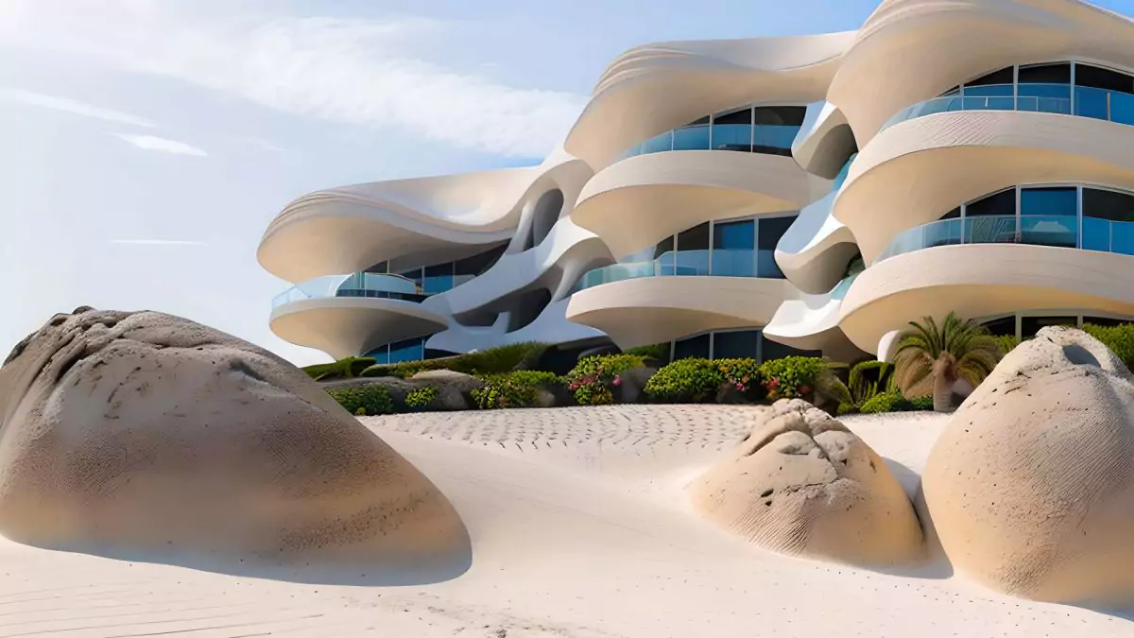Please give a concise answer to this question using a single word or phrase: 
What is the purpose of the sculpted sand formations?

add texture